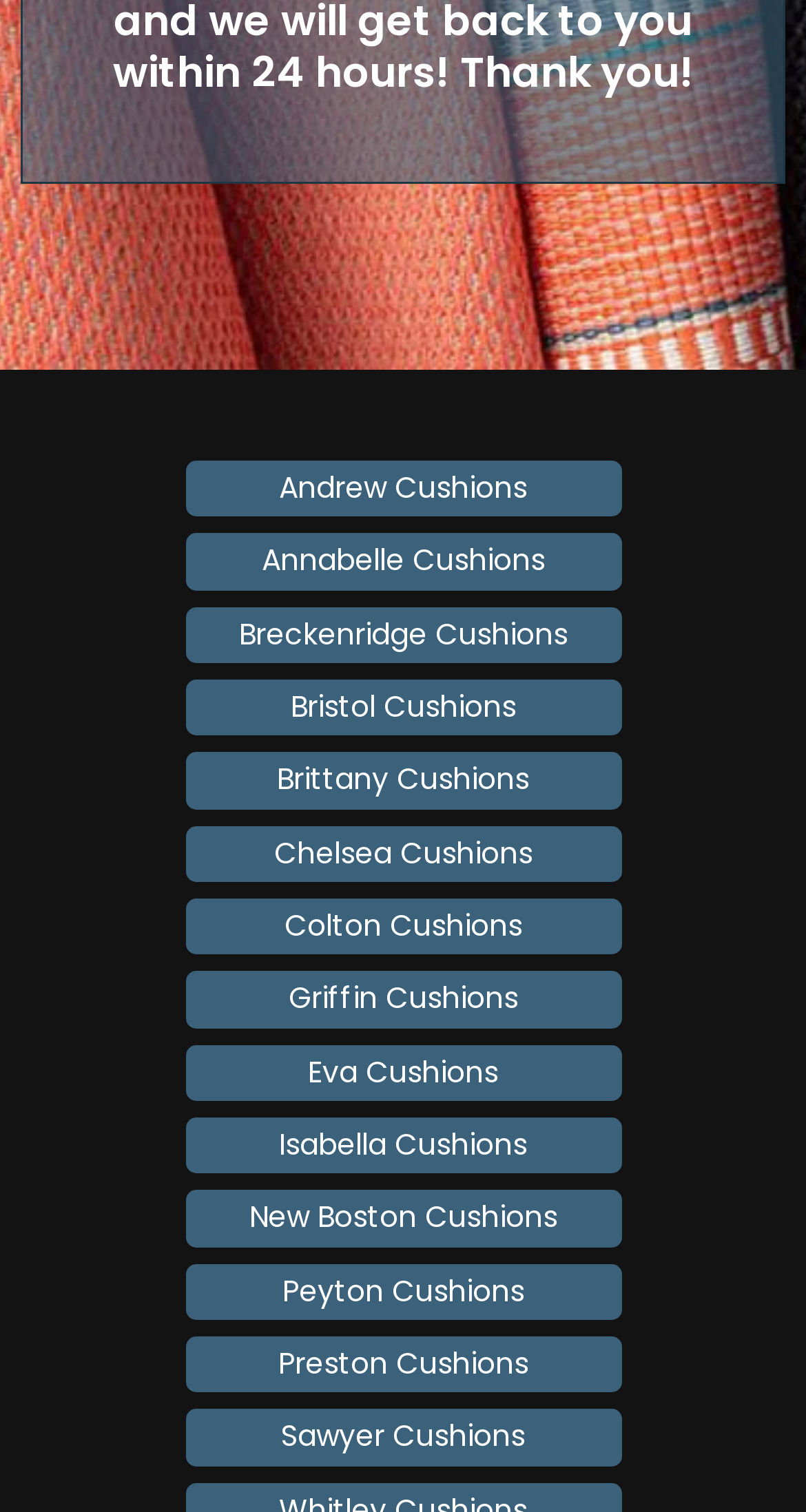Pinpoint the bounding box coordinates of the clickable area needed to execute the instruction: "visit Preston Cushions". The coordinates should be specified as four float numbers between 0 and 1, i.e., [left, top, right, bottom].

[0.294, 0.887, 0.706, 0.919]